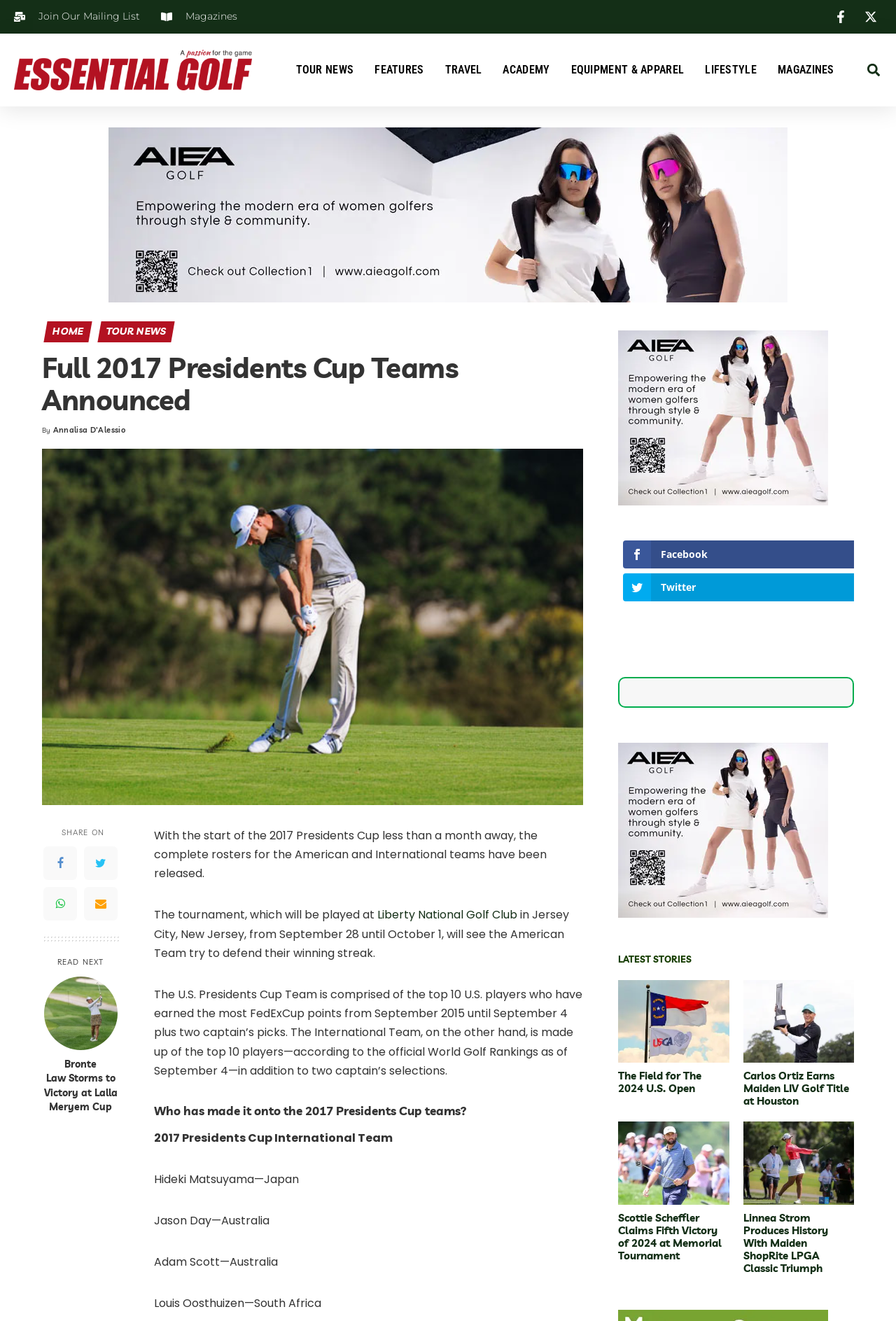Locate the bounding box of the UI element based on this description: "Tour News". Provide four float numbers between 0 and 1 as [left, top, right, bottom].

[0.33, 0.041, 0.395, 0.065]